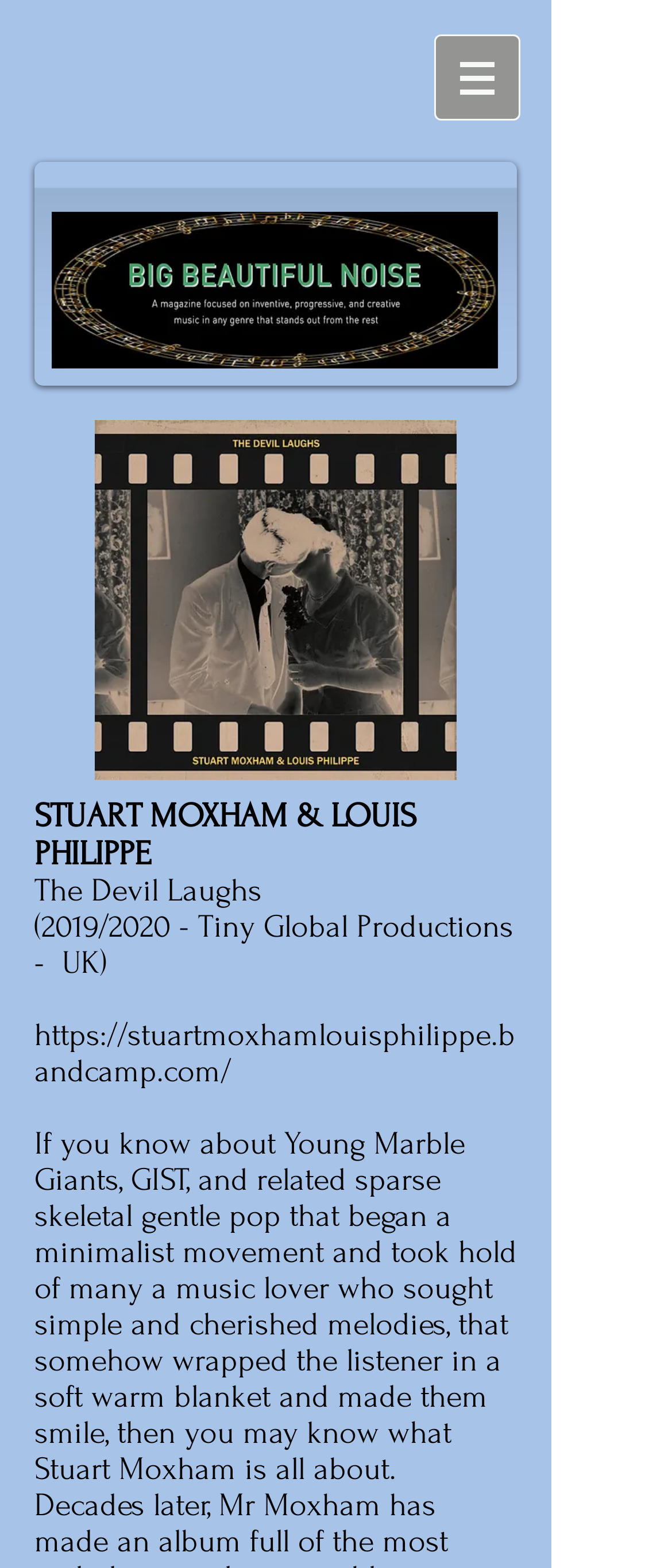With reference to the screenshot, provide a detailed response to the question below:
What is the color of the logo?

The image element with the text 'BIG BEAUTIFUL NOISE_Al_logo_2BLK.jpg' suggests that the logo is in black color, as indicated by the '_2BLK' suffix.